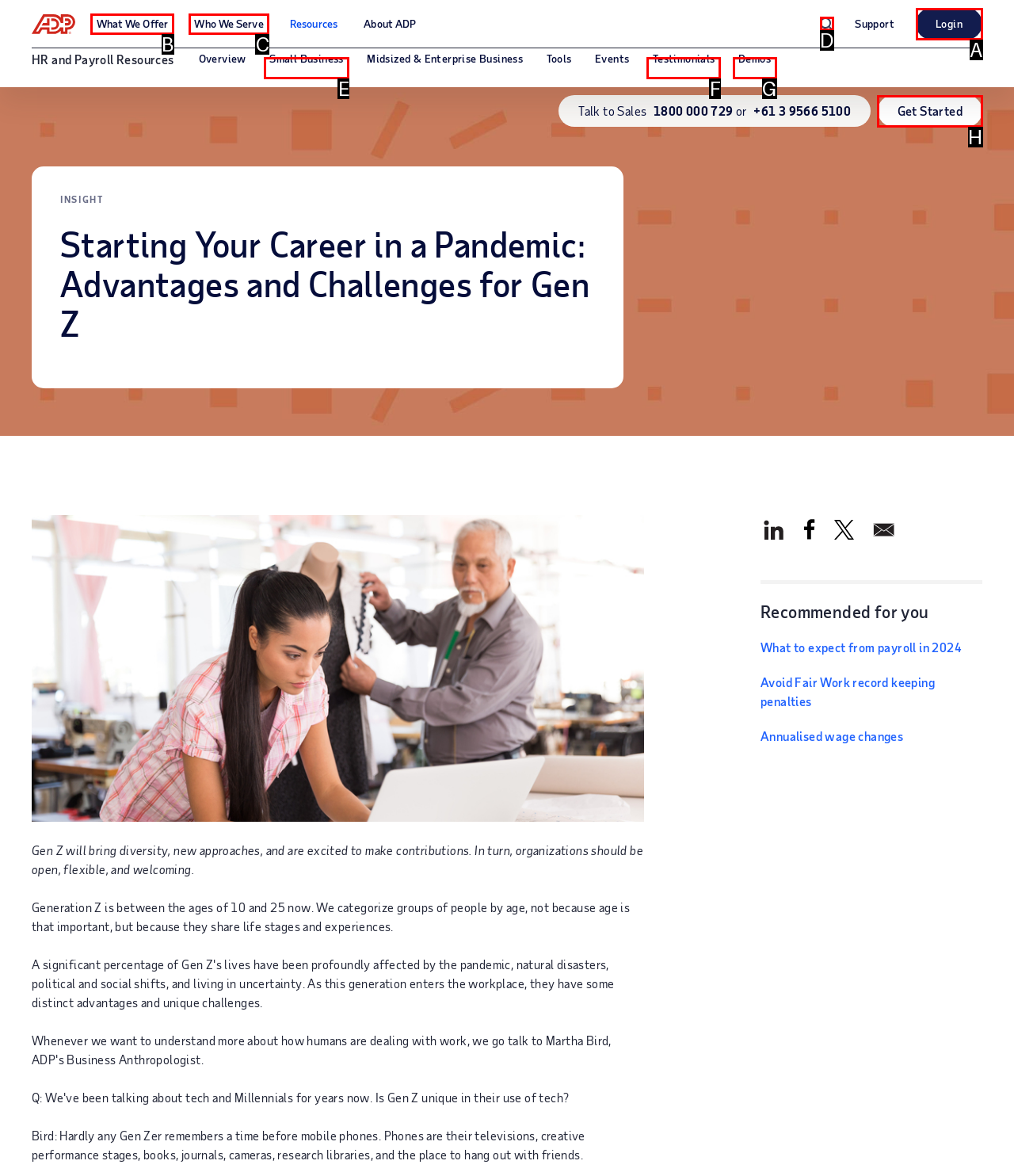From the options shown in the screenshot, tell me which lettered element I need to click to complete the task: Get started.

H